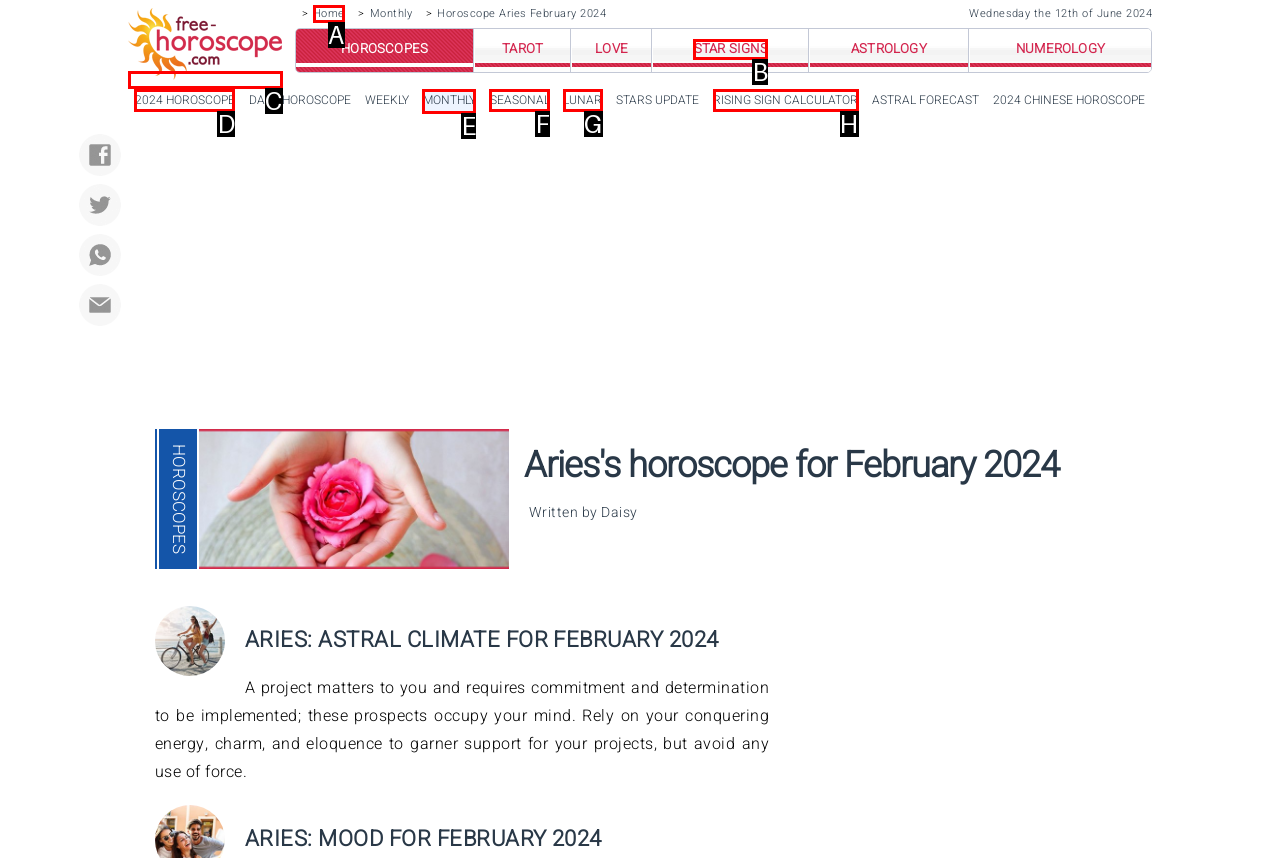Choose the HTML element you need to click to achieve the following task: Click on Home
Respond with the letter of the selected option from the given choices directly.

A